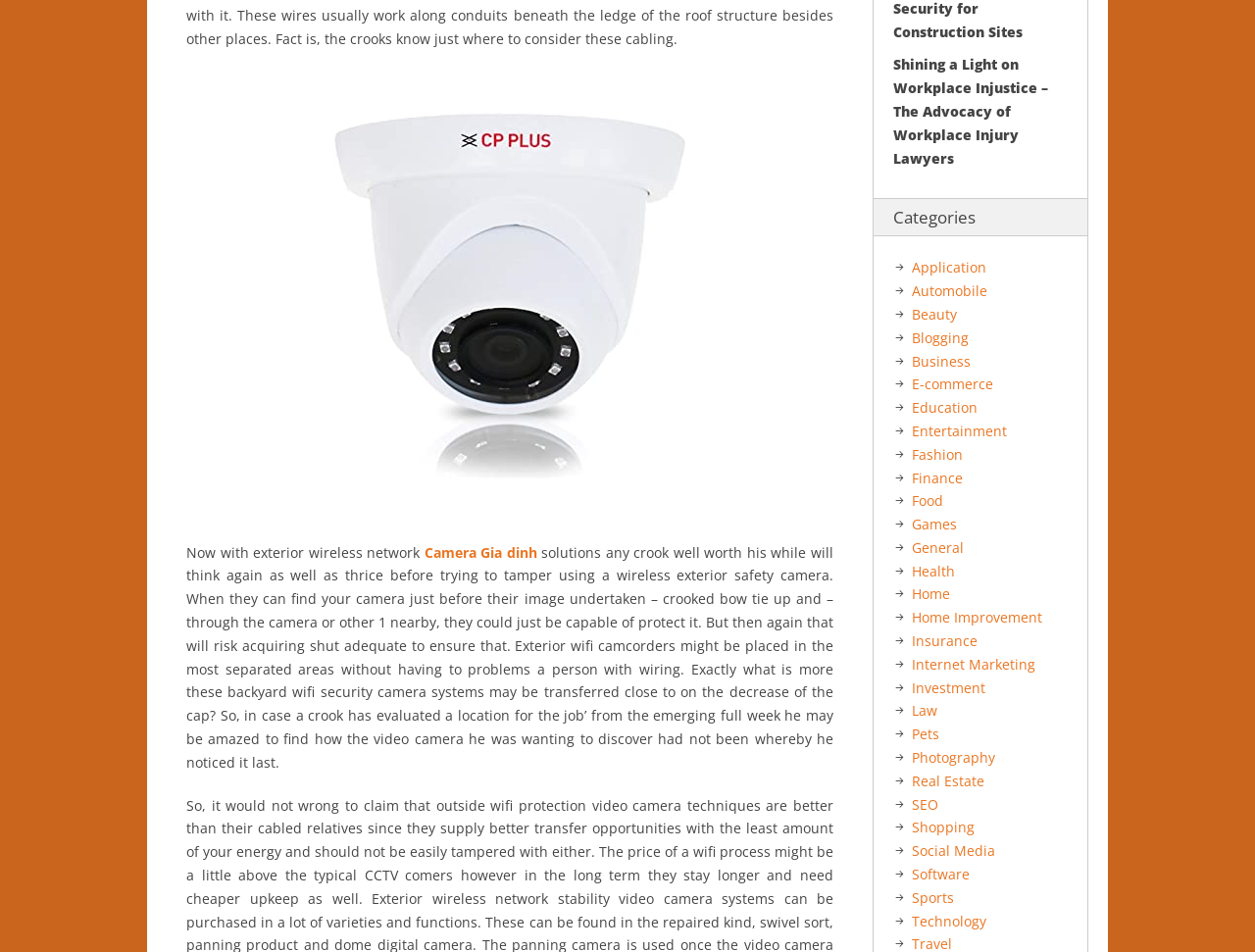Using the format (top-left x, top-left y, bottom-right x, bottom-right y), provide the bounding box coordinates for the described UI element. All values should be floating point numbers between 0 and 1: Camera Gia dinh

[0.338, 0.57, 0.428, 0.59]